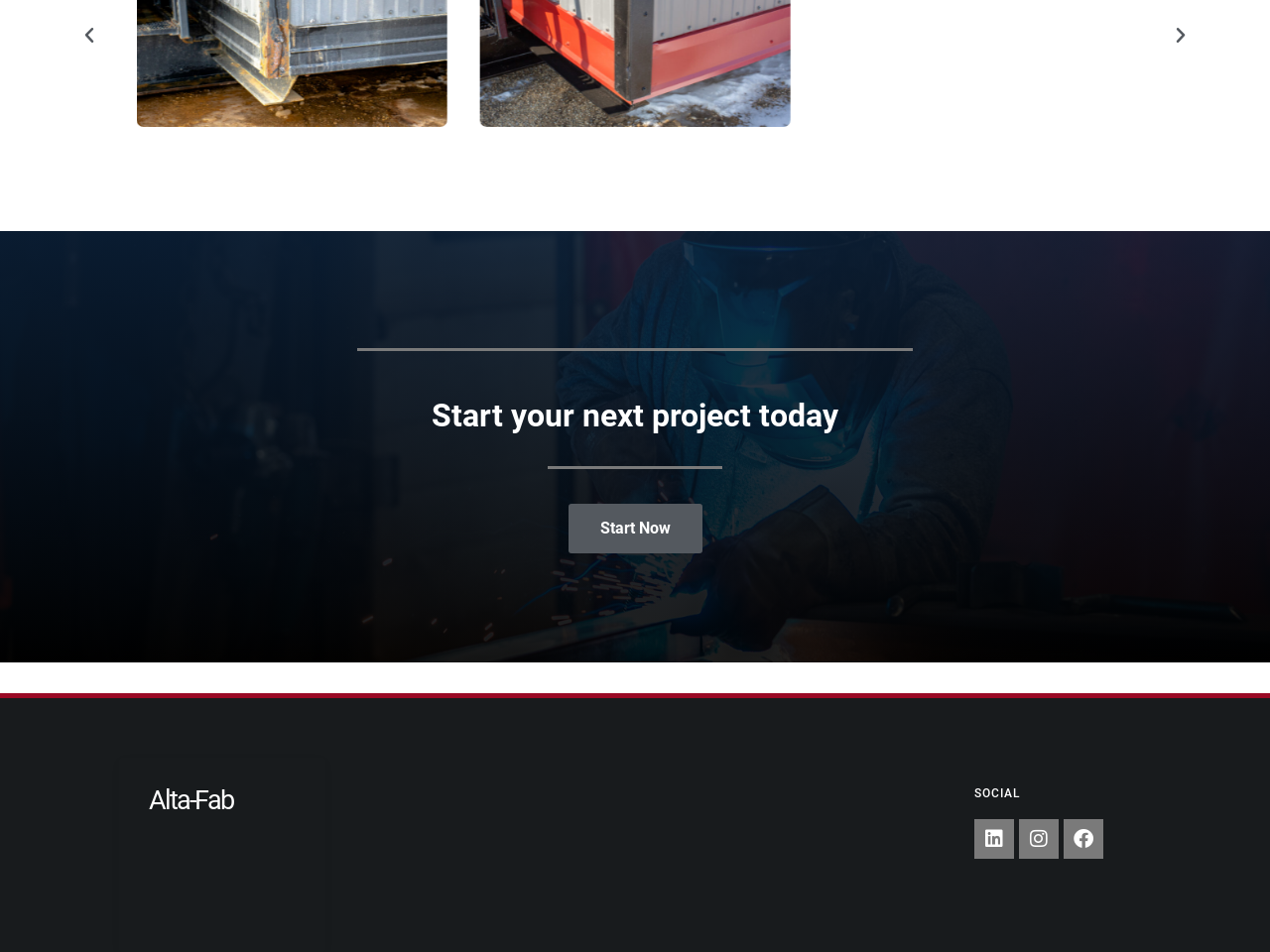What is the purpose of the 'Start Now' button?
Can you provide a detailed and comprehensive answer to the question?

The 'Start Now' button is likely intended to allow users to begin a project or take the next step in the process, as it is located below the heading 'Start your next project today'.